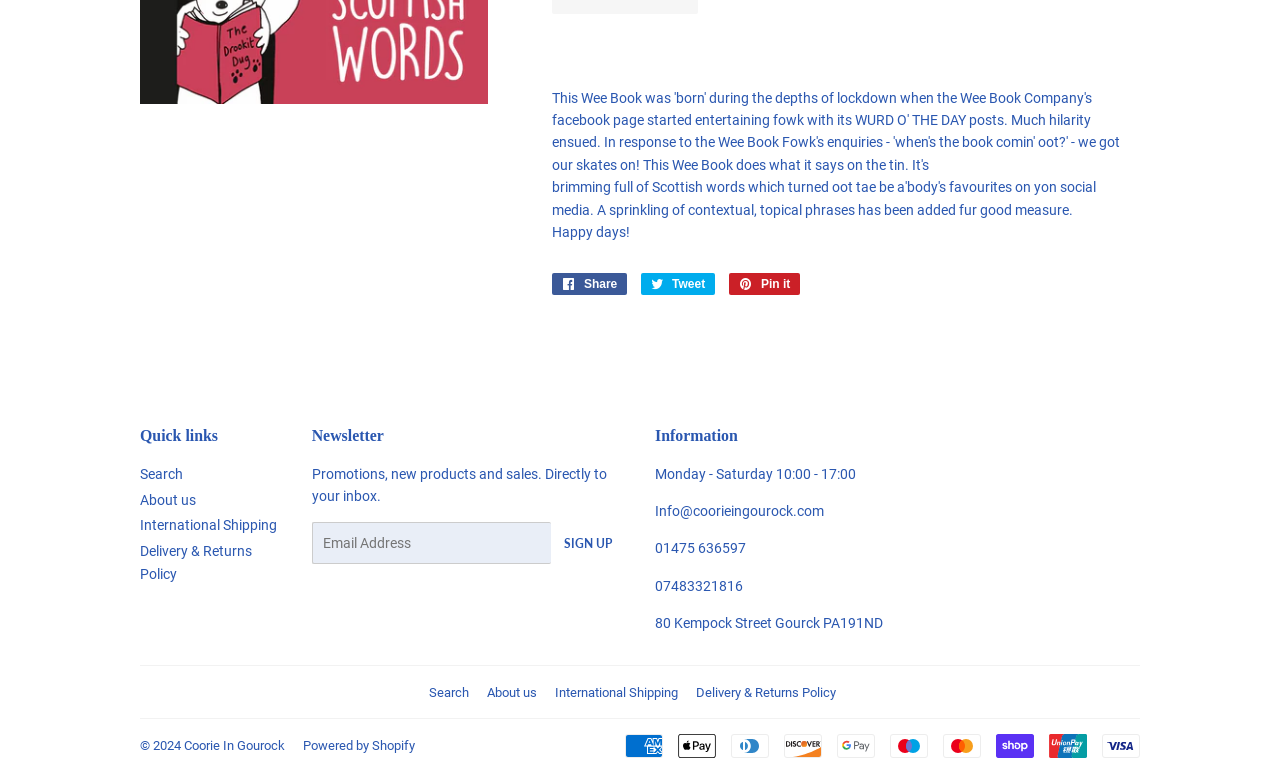Extract the bounding box coordinates for the UI element described by the text: "Leaving, Retirement & New Job". The coordinates should be in the form of [left, top, right, bottom] with values between 0 and 1.

[0.238, 0.198, 0.471, 0.253]